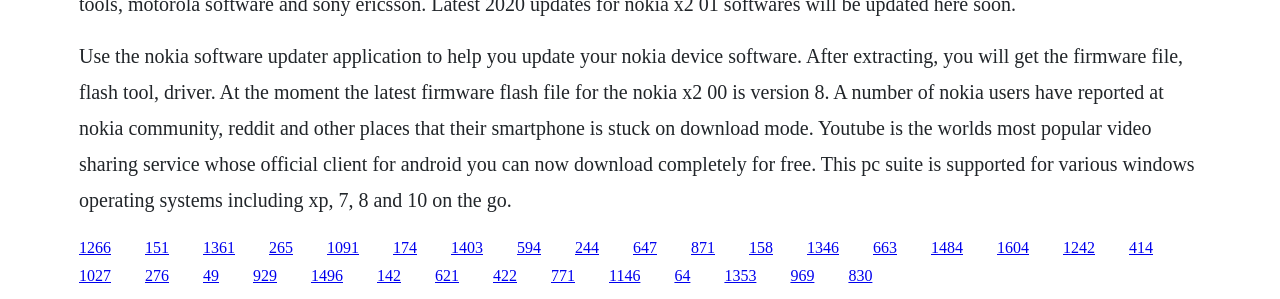Find the bounding box coordinates of the element to click in order to complete this instruction: "Read about us in fashion magazines & newspapers". The bounding box coordinates must be four float numbers between 0 and 1, denoted as [left, top, right, bottom].

None